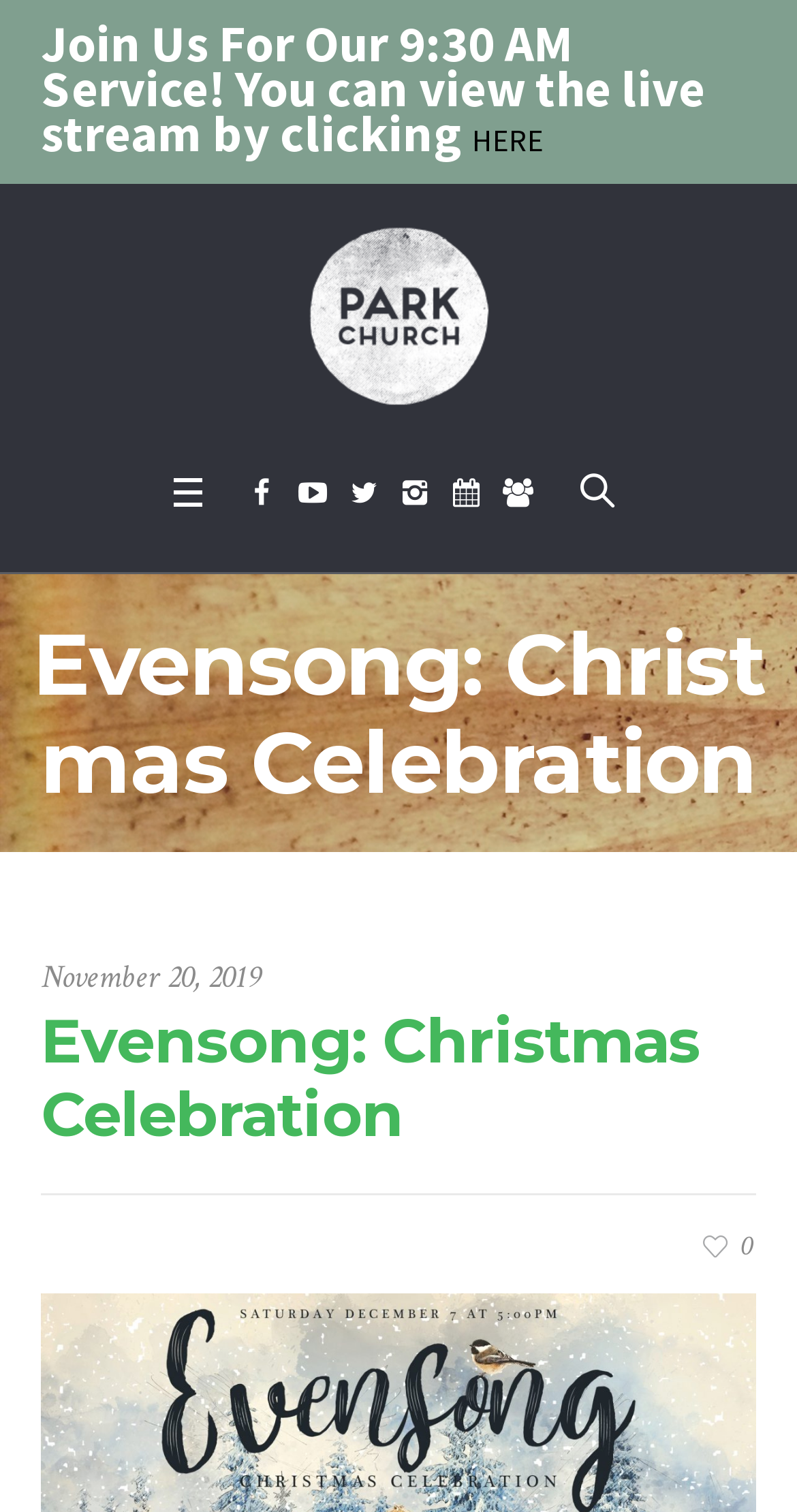What is the date of the event?
Using the image, provide a detailed and thorough answer to the question.

The question is asking about the date of the event mentioned on the webpage. By looking at the Abbr element with the text 'November 20, 2019', we can determine that the date of the event is November 20, 2019.